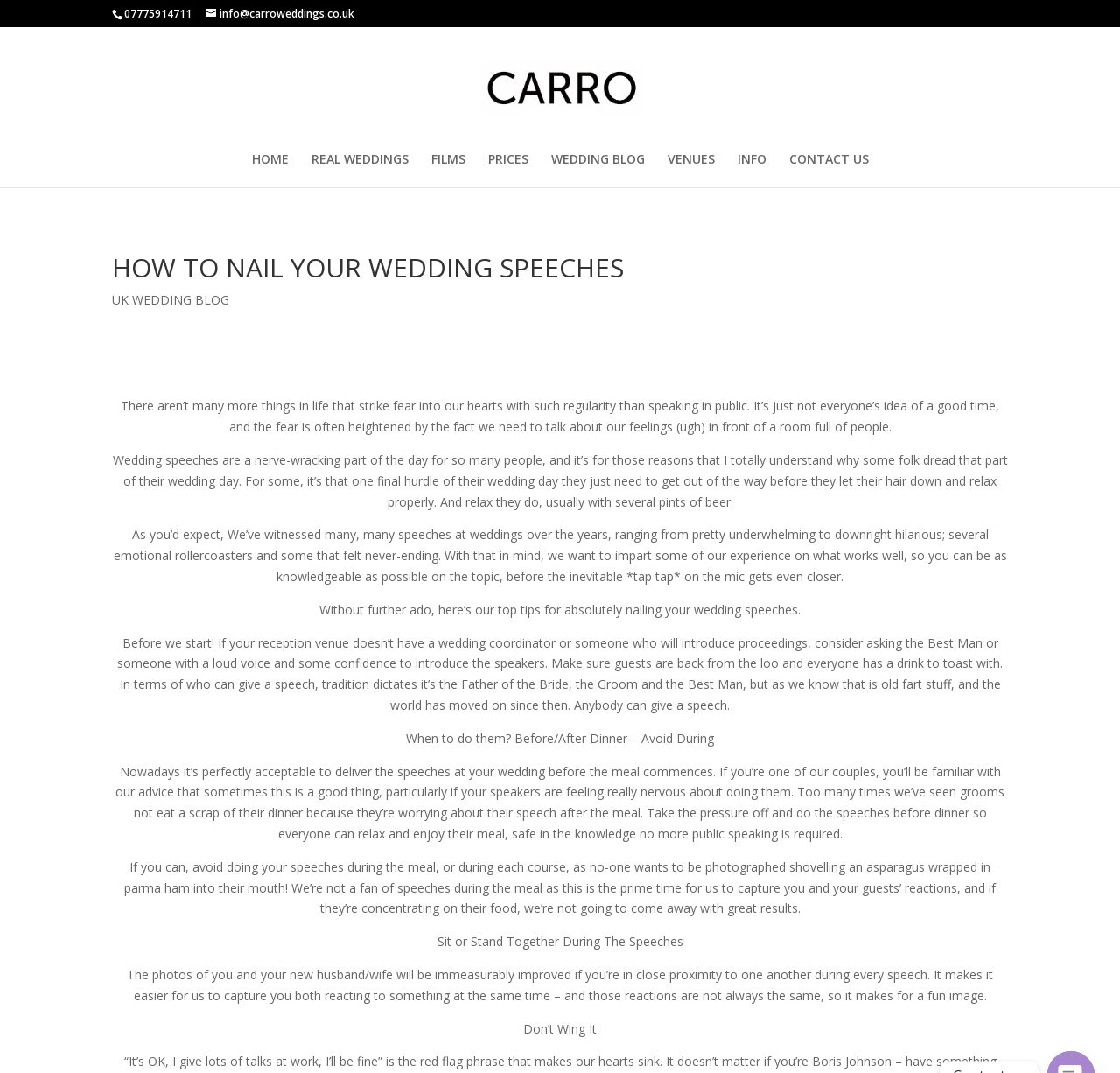Using the image as a reference, answer the following question in as much detail as possible:
How many speakers are traditionally expected to give a speech?

I found this information by reading the static text element that mentions 'tradition dictates it’s the Father of the Bride, the Groom and the Best Man'.